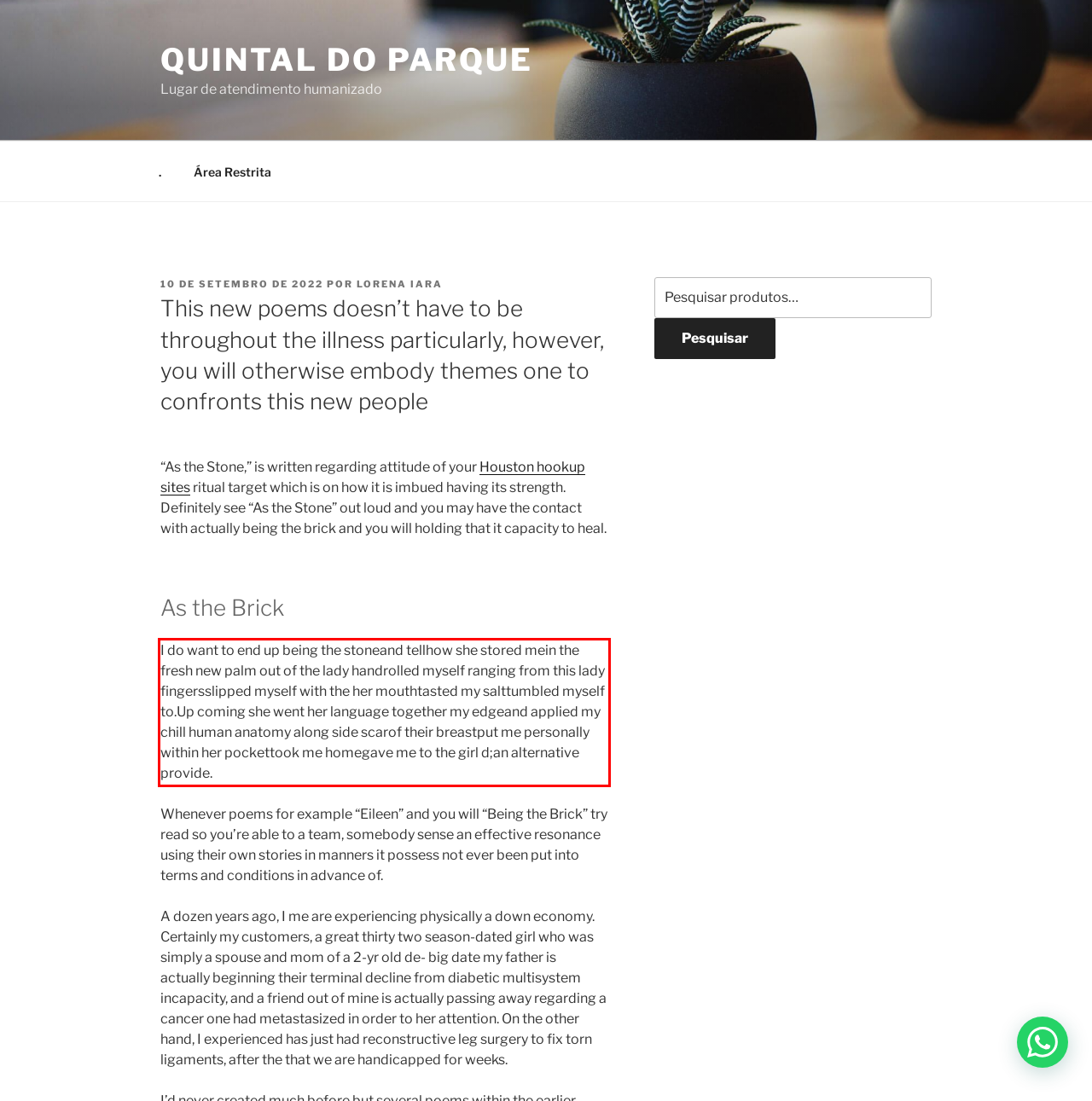You are looking at a screenshot of a webpage with a red rectangle bounding box. Use OCR to identify and extract the text content found inside this red bounding box.

I do want to end up being the stoneand tellhow she stored mein the fresh new palm out of the lady handrolled myself ranging from this lady fingersslipped myself with the her mouthtasted my salttumbled myself to.Up coming she went her language together my edgeand applied my chill human anatomy along side scarof their breastput me personally within her pockettook me homegave me to the girl d;an alternative provide.